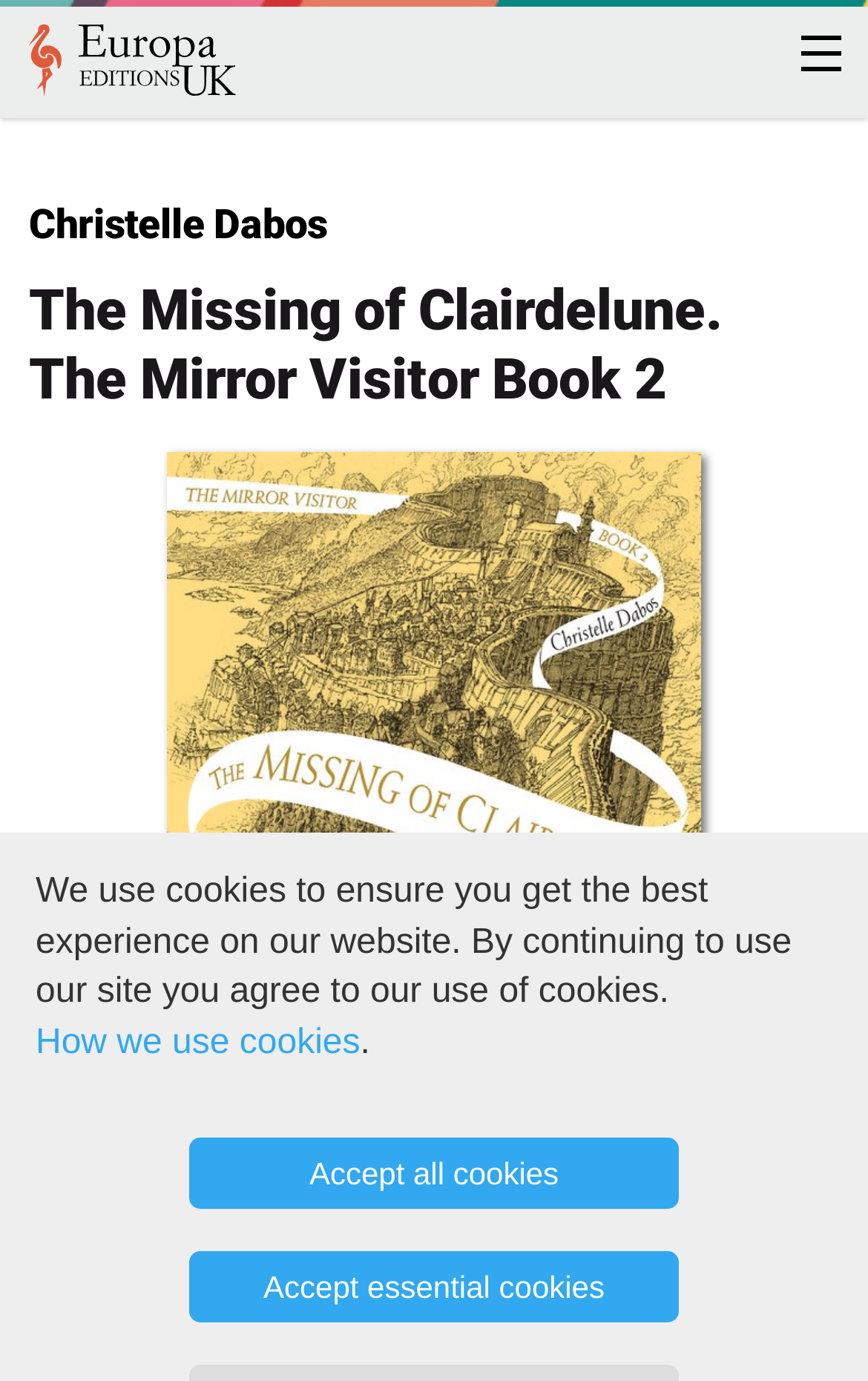Refer to the element description How we use cookies and identify the corresponding bounding box in the screenshot. Format the coordinates as (top-left x, top-left y, bottom-right x, bottom-right y) with values in the range of 0 to 1.

[0.041, 0.741, 0.415, 0.768]